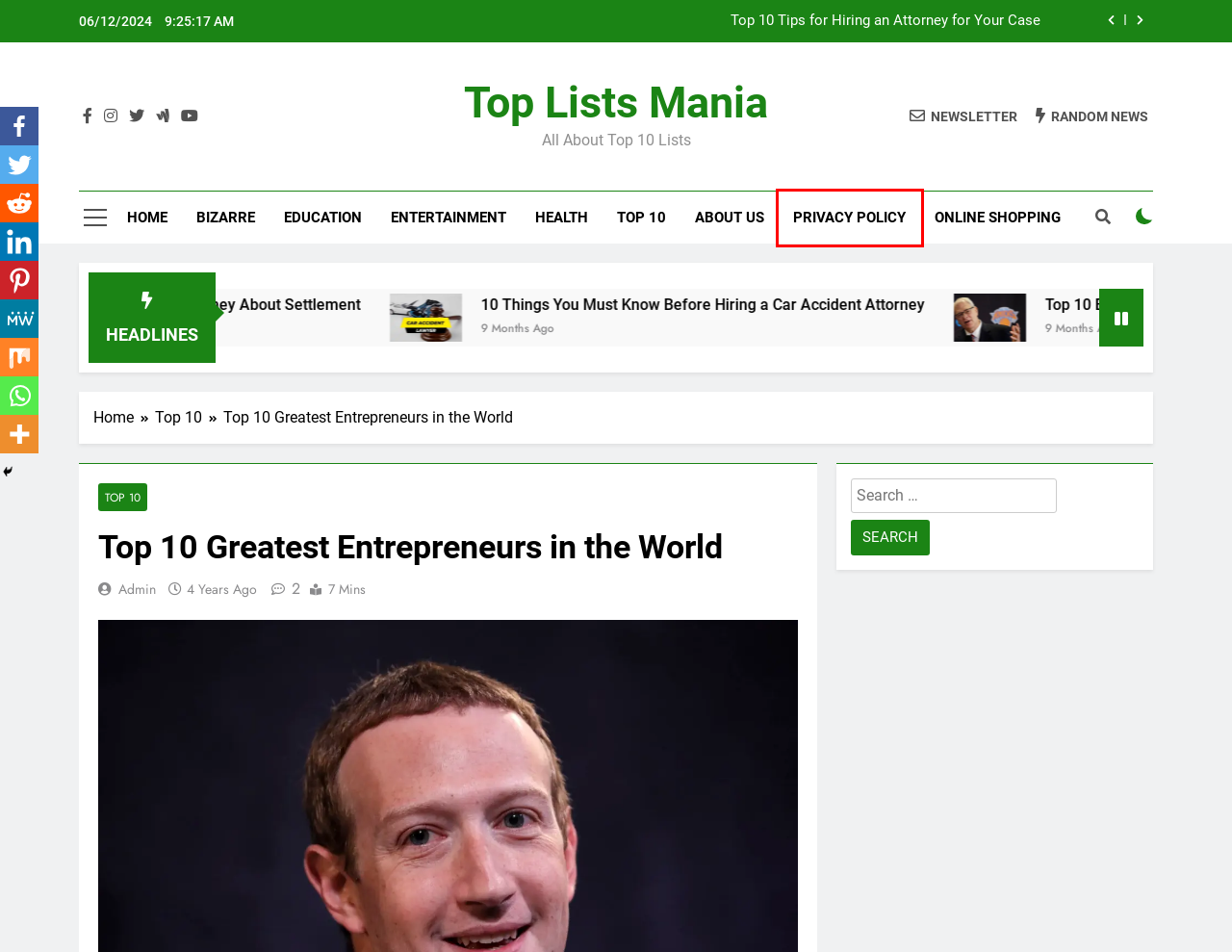A screenshot of a webpage is given, marked with a red bounding box around a UI element. Please select the most appropriate webpage description that fits the new page after clicking the highlighted element. Here are the candidates:
A. About Us | Top Lists Mania
B. Education - Top Lists Mania
C. Online Shopping - Top Lists Mania
D. Entertainment - Top Lists Mania
E. Health - Top Lists Mania
F. BIZARRE - Top Lists Mania
G. admin - Top Lists Mania
H. Privacy Policy | Top Lists Mania

H